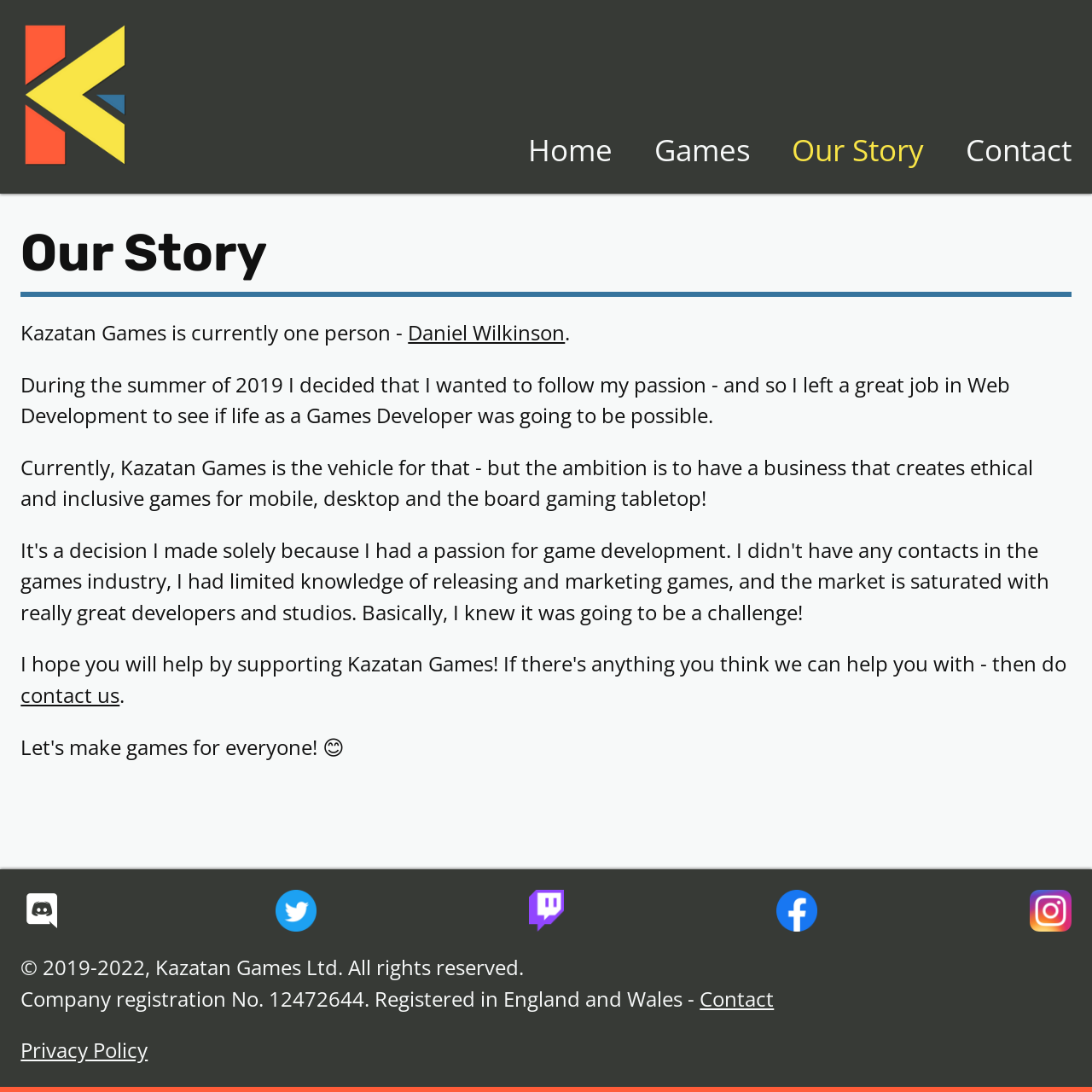Find the bounding box coordinates for the HTML element described as: "Contact". The coordinates should consist of four float values between 0 and 1, i.e., [left, top, right, bottom].

[0.884, 0.117, 0.981, 0.158]